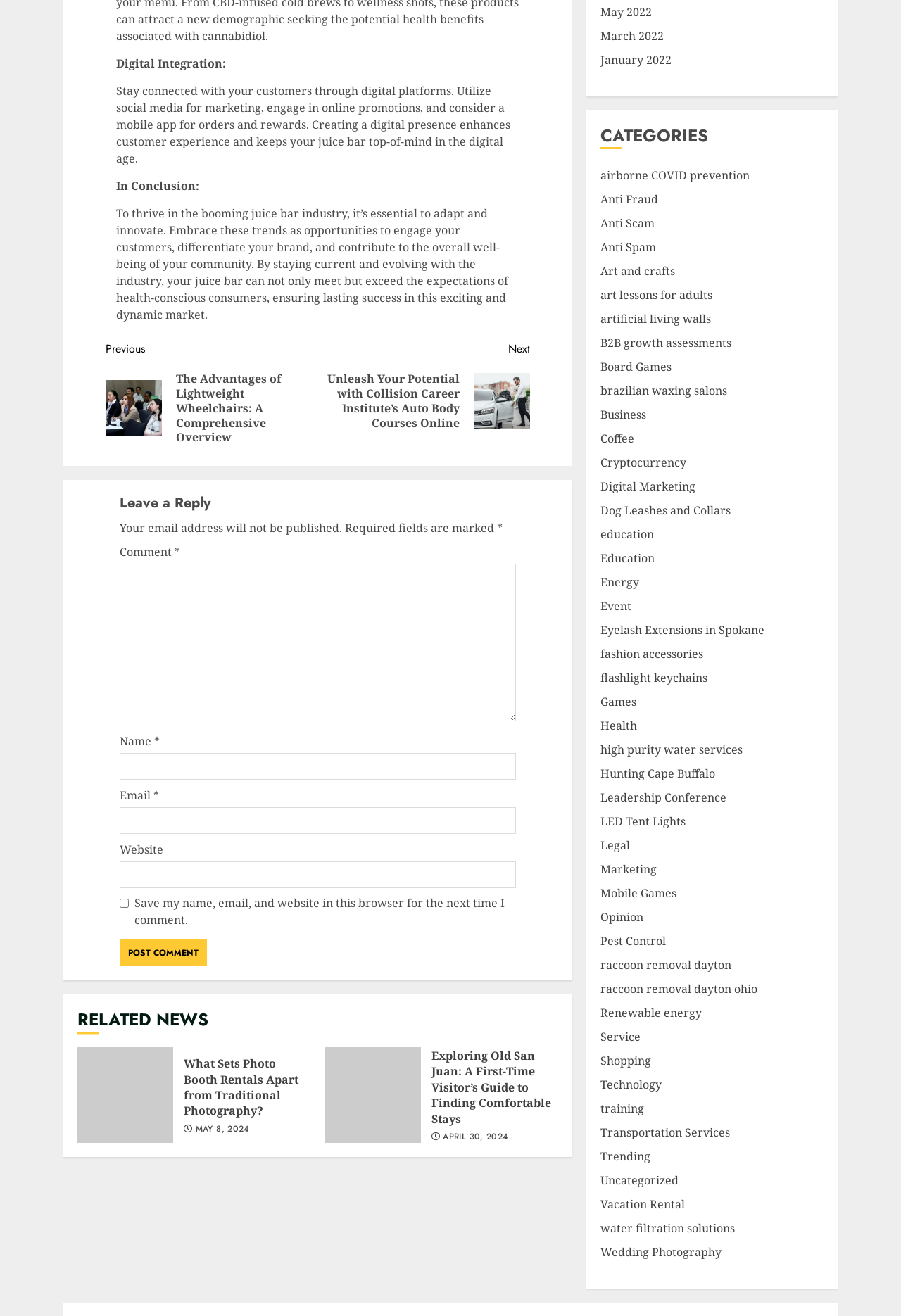From the webpage screenshot, predict the bounding box of the UI element that matches this description: "March 2022".

[0.667, 0.021, 0.737, 0.034]